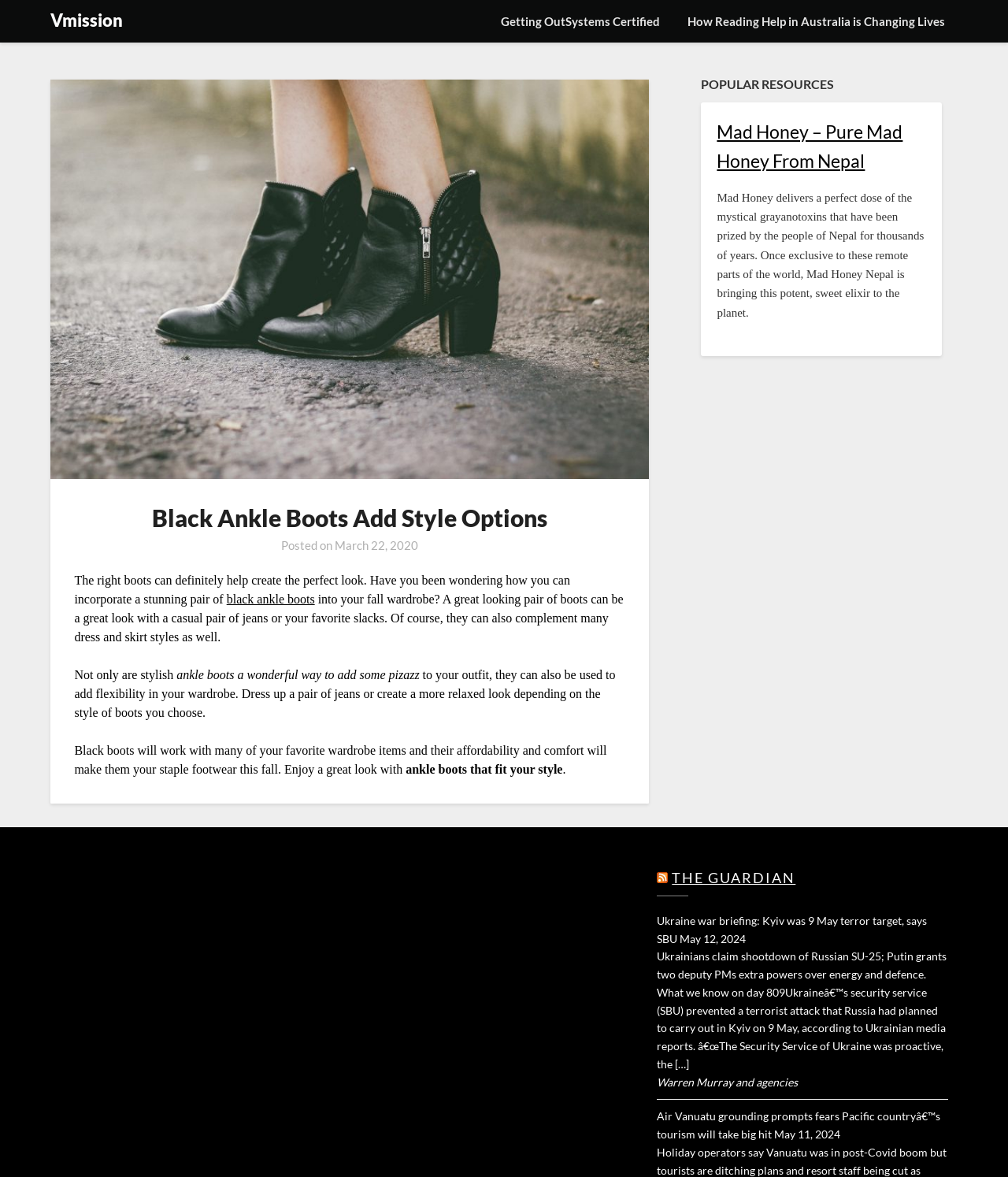What is the topic of the main article?
Please provide an in-depth and detailed response to the question.

The main article is about black ankle boots, which is evident from the heading 'Black Ankle Boots Add Style Options' and the content of the article that discusses how to incorporate black ankle boots into one's wardrobe.